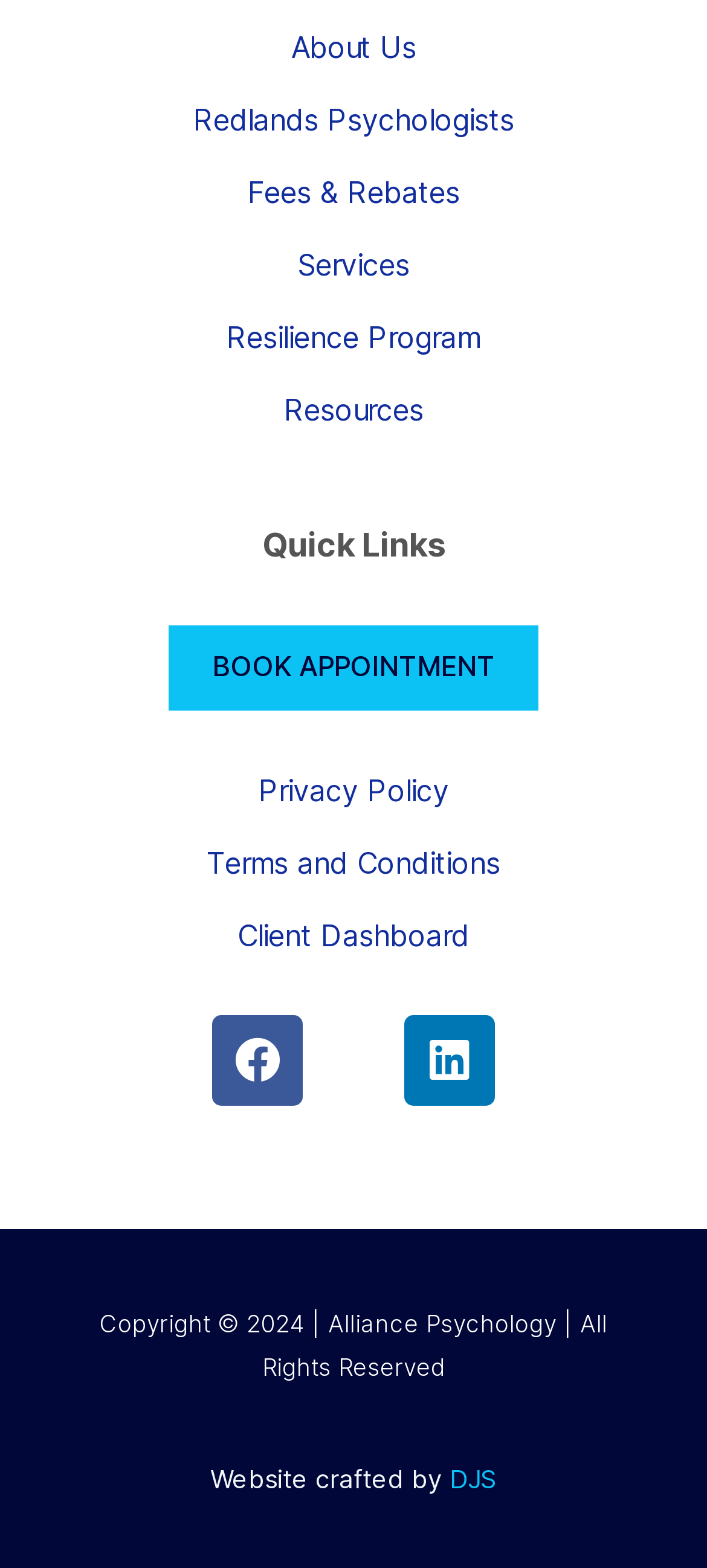What is the text above the 'BOOK APPOINTMENT' button?
Respond to the question with a single word or phrase according to the image.

Quick Links